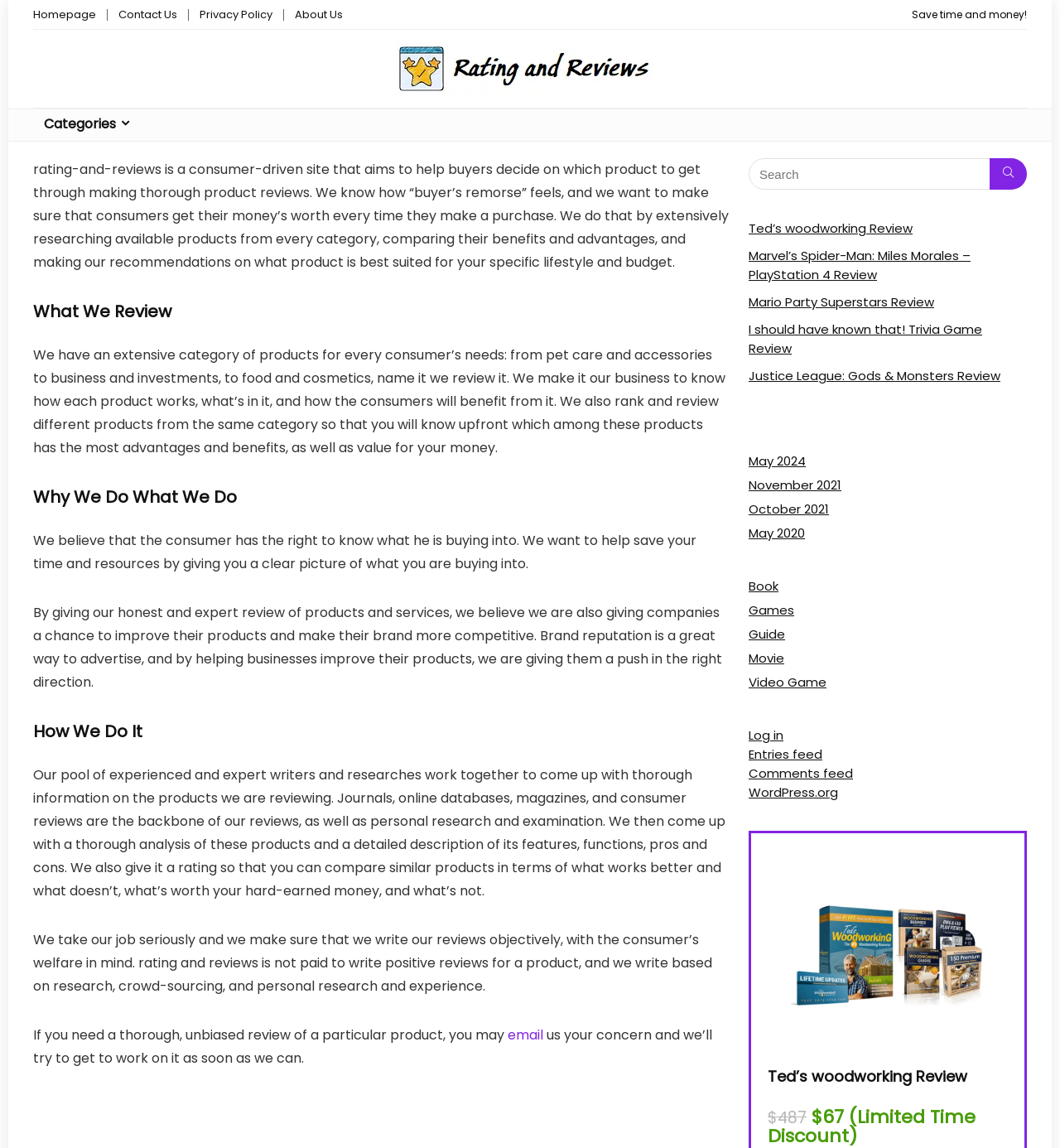Pinpoint the bounding box coordinates of the element to be clicked to execute the instruction: "Email the team for a product review".

[0.479, 0.893, 0.512, 0.91]